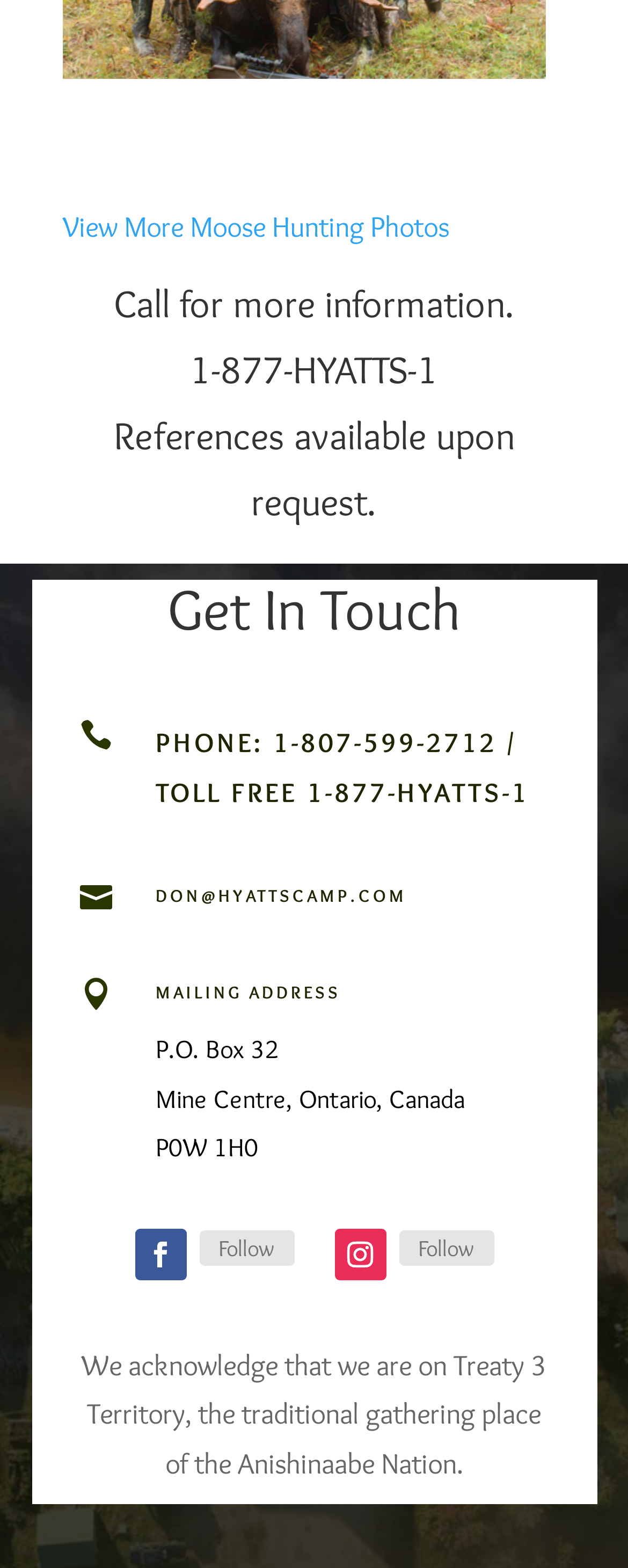Locate the bounding box coordinates of the area that needs to be clicked to fulfill the following instruction: "Follow on social media". The coordinates should be in the format of four float numbers between 0 and 1, namely [left, top, right, bottom].

[0.317, 0.784, 0.468, 0.807]